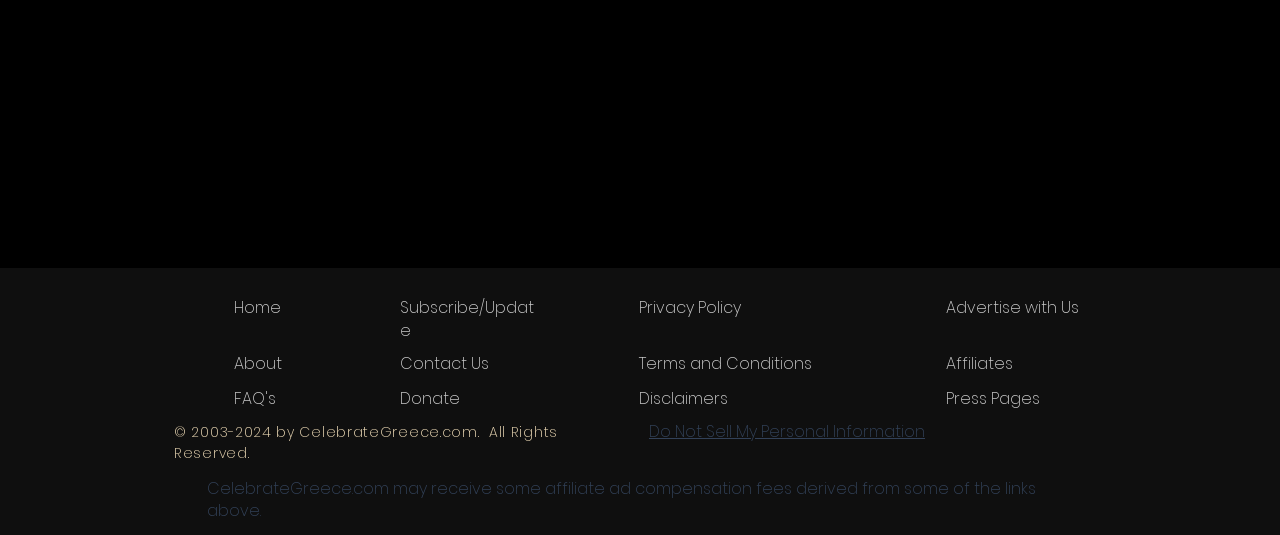What is the purpose of the 'Do Not Sell My Personal Information' button?
Please provide a comprehensive and detailed answer to the question.

I inferred the purpose of the 'Do Not Sell My Personal Information' button by its label and the fact that it has a popup dialog, suggesting that it allows users to opt out of the sale of their personal information.